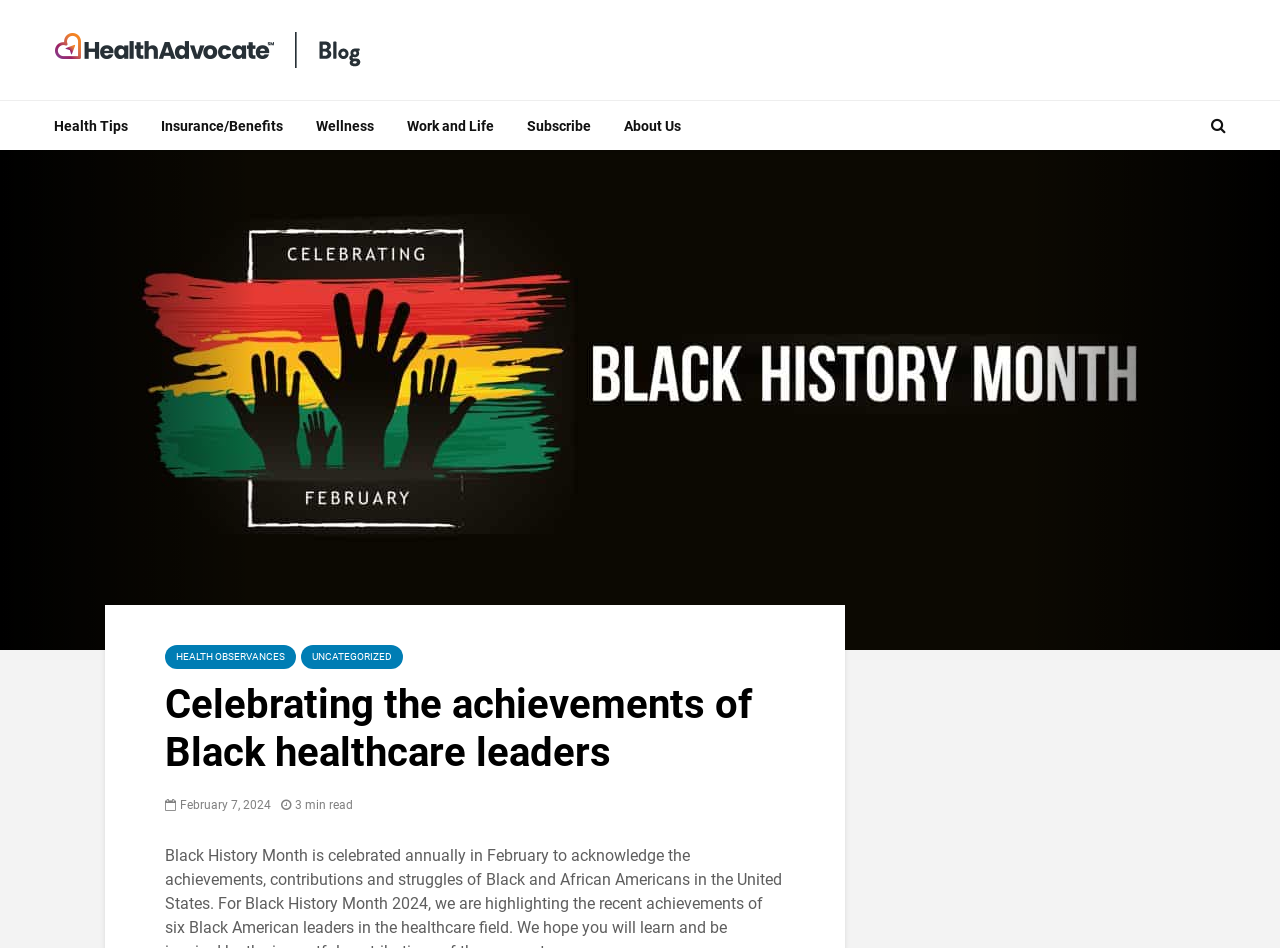Please locate the bounding box coordinates for the element that should be clicked to achieve the following instruction: "go to Health Advocate Blog". Ensure the coordinates are given as four float numbers between 0 and 1, i.e., [left, top, right, bottom].

[0.043, 0.041, 0.282, 0.061]